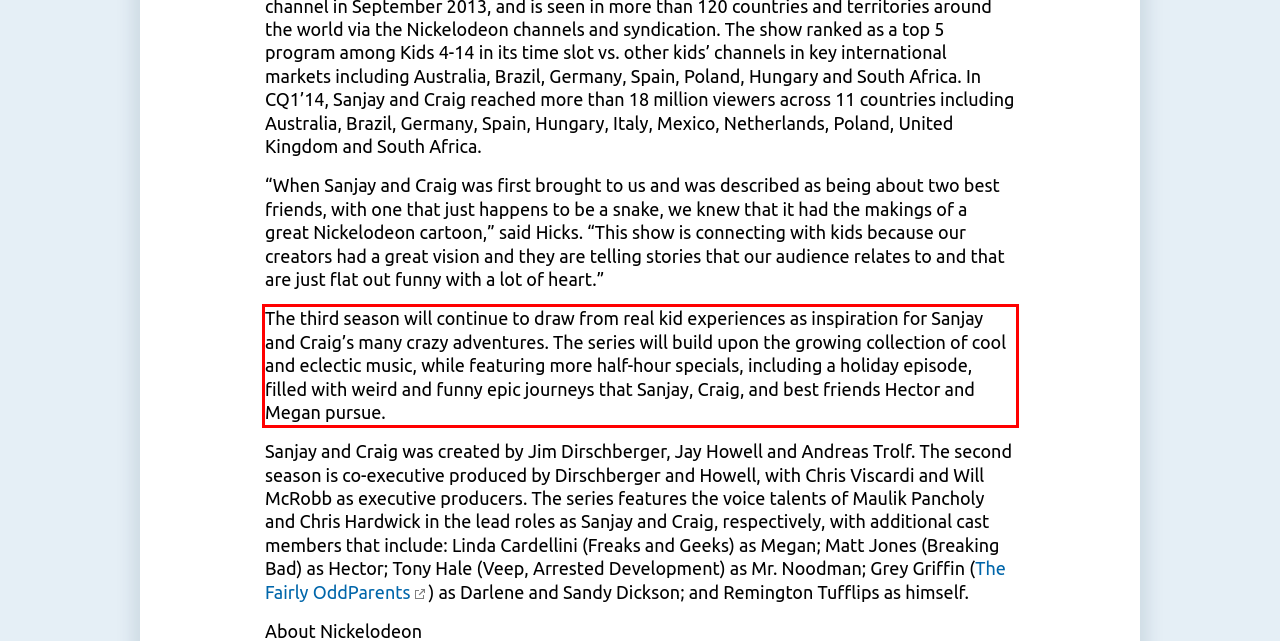Within the screenshot of a webpage, identify the red bounding box and perform OCR to capture the text content it contains.

The third season will continue to draw from real kid experiences as inspiration for Sanjay and Craig’s many crazy adventures. The series will build upon the growing collection of cool and eclectic music, while featuring more half-hour specials, including a holiday episode, filled with weird and funny epic journeys that Sanjay, Craig, and best friends Hector and Megan pursue.